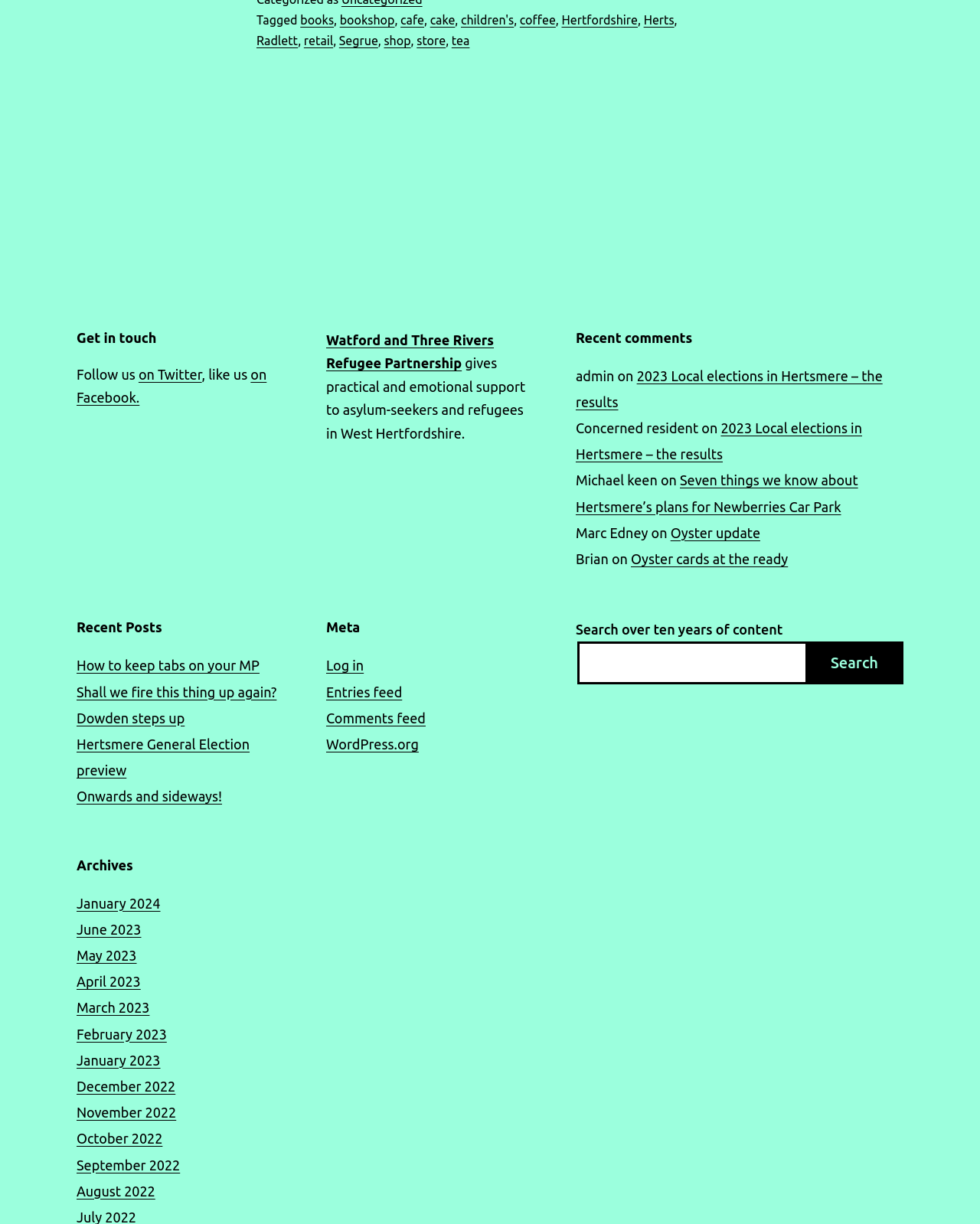Review the image closely and give a comprehensive answer to the question: How many recent comments are listed?

I counted the number of comments listed under the 'Recent comments' heading, which includes comments from 'admin', 'Concerned resident', 'Michael keen', 'Marc Edney', and 'Brian'.